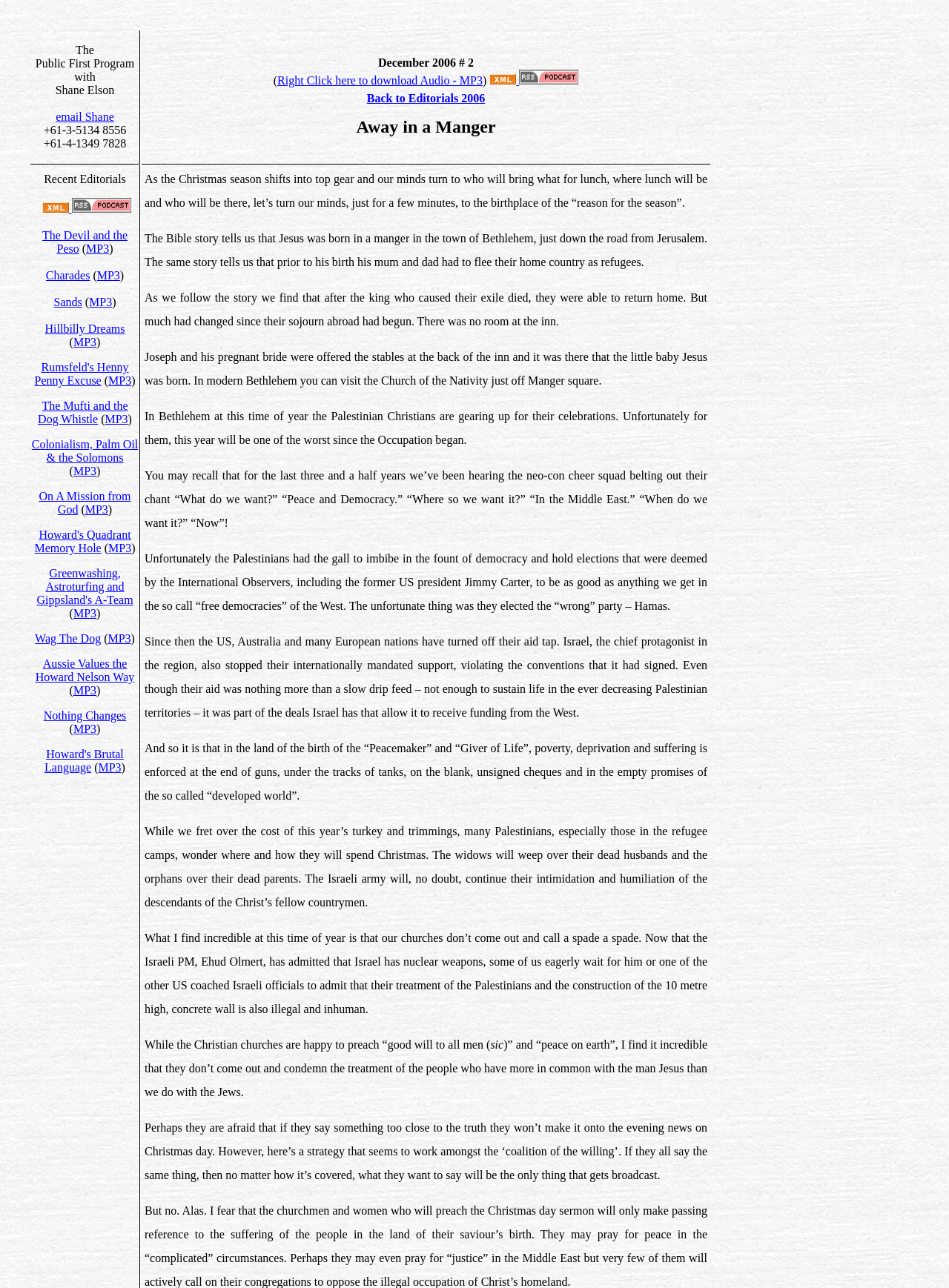How can I download the audio for December 2006 #2?
Please provide a detailed answer to the question.

I found the answer by looking at the link element with the text 'Right Click here to download Audio - MP3', which is located in the second LayoutTableCell element. This link appears to be the way to download the audio for December 2006 #2.